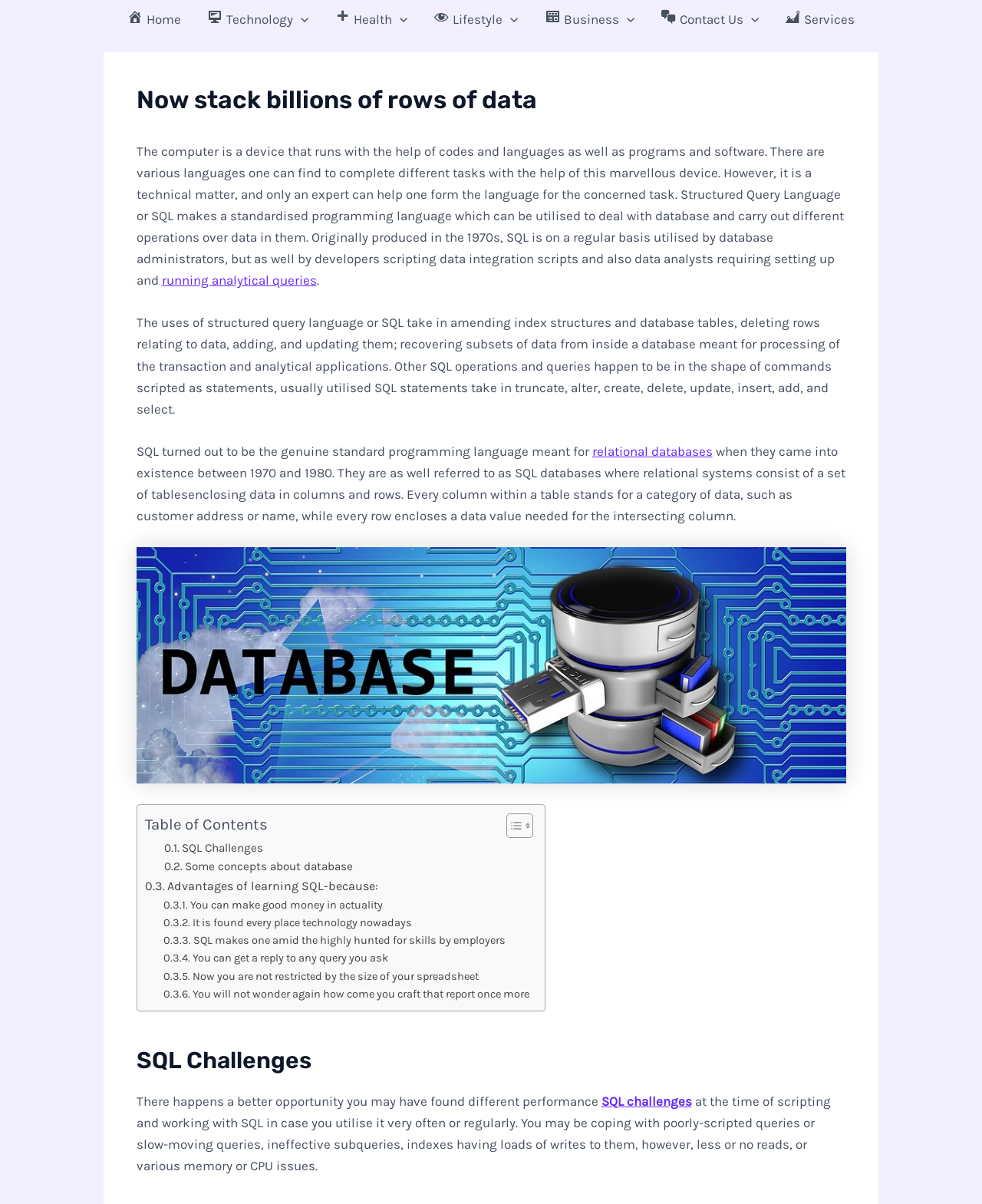Identify the first-level heading on the webpage and generate its text content.

Now stack billions of rows of data